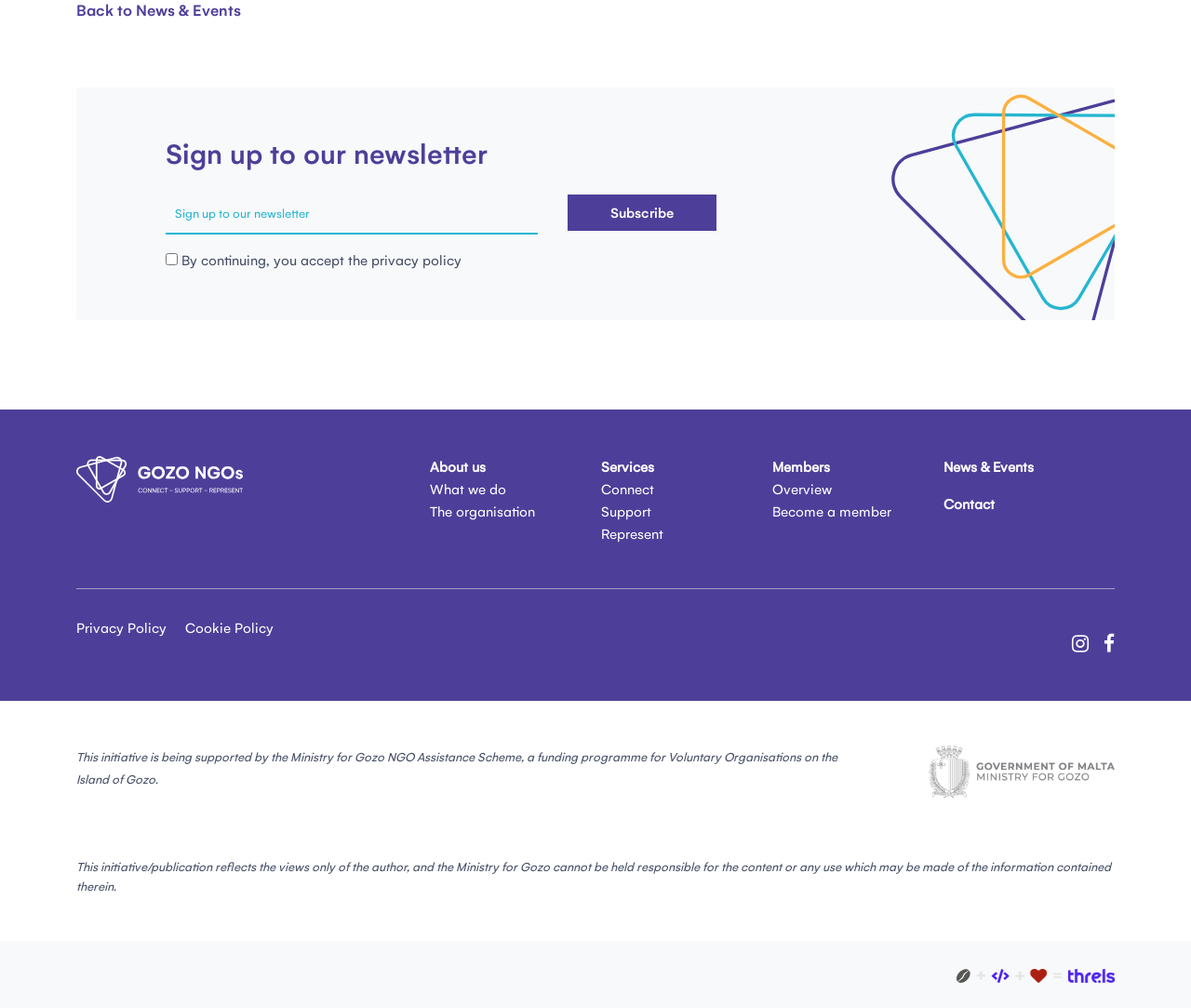Identify the bounding box coordinates of the region that needs to be clicked to carry out this instruction: "Click the 'Back to News & Events' link". Provide these coordinates as four float numbers ranging from 0 to 1, i.e., [left, top, right, bottom].

[0.064, 0.001, 0.936, 0.065]